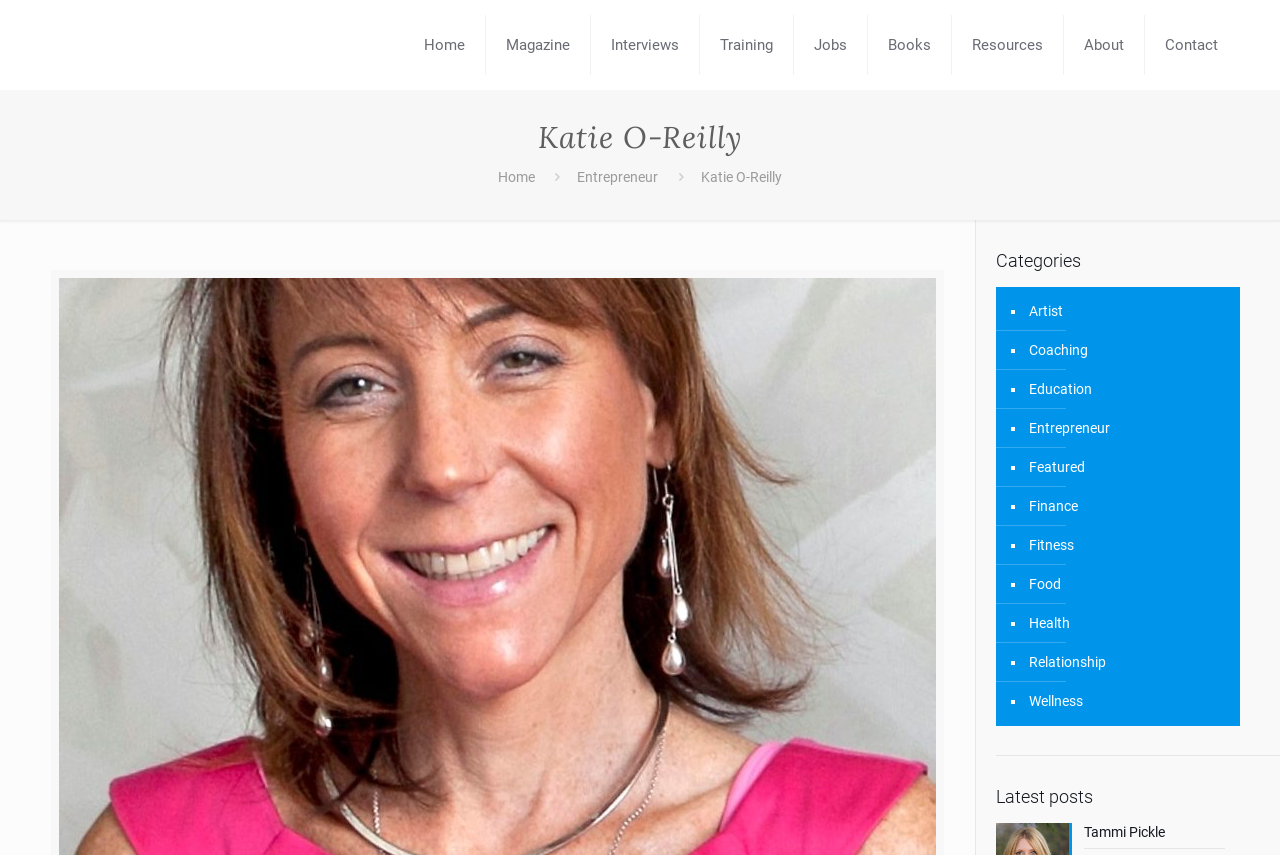What is the first category listed?
Please provide a single word or phrase in response based on the screenshot.

Artist